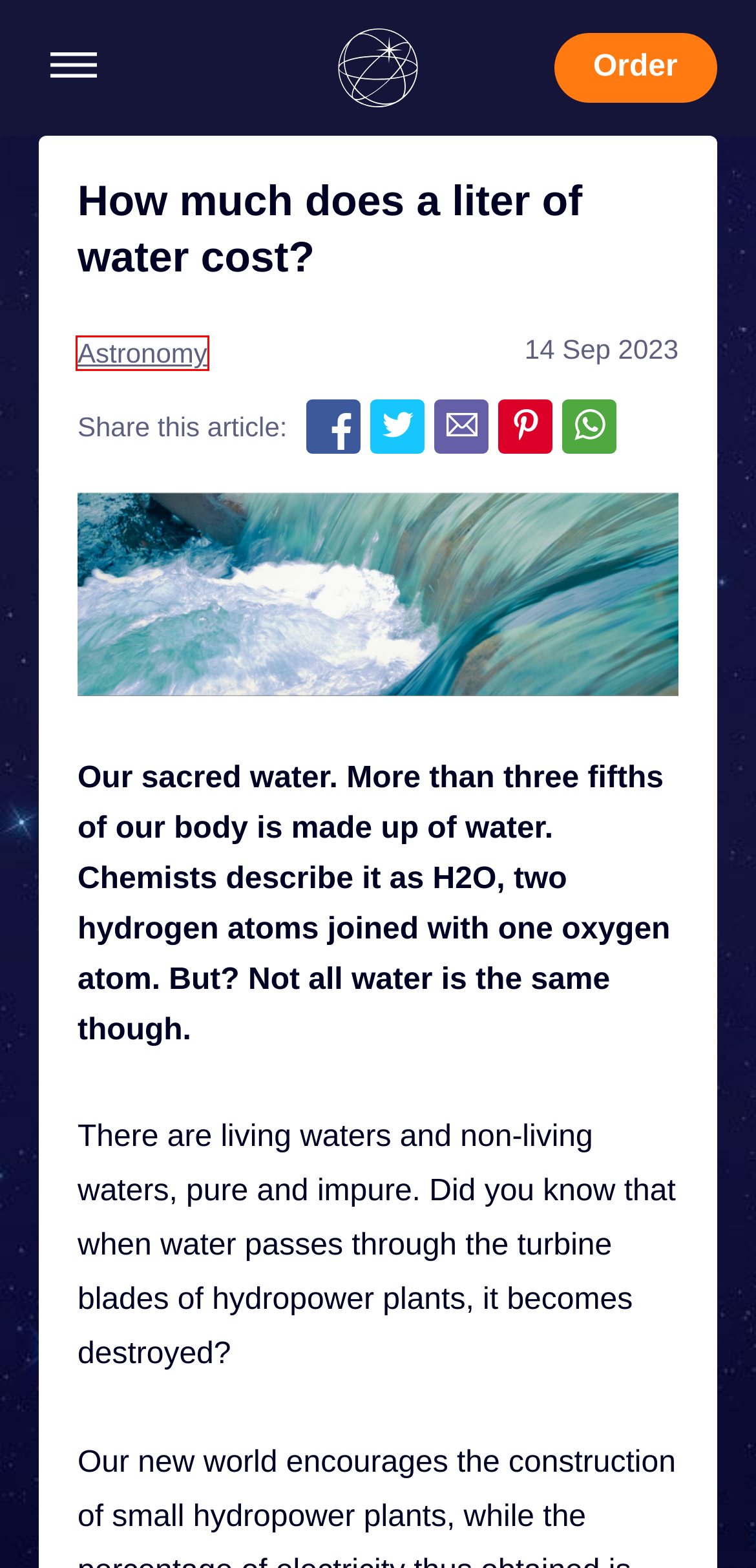You have received a screenshot of a webpage with a red bounding box indicating a UI element. Please determine the most fitting webpage description that matches the new webpage after clicking on the indicated element. The choices are:
A. Look up your star in the Online Star Register!
B. Frequently Asked Questions - Online Star Register
C. Choose your star and create a unique gift: name the stars of the sky
D. Constellations, Zodiacs & How To Find Them - OSR.org
E. In-depth articles about Astronomy @ The OSR Blog
F. The OSR Gift Card - Online Star Register
G. Contact us - Online Star Register
H. Name a Star: Buy a Star Gift from the official Online Star Register

E